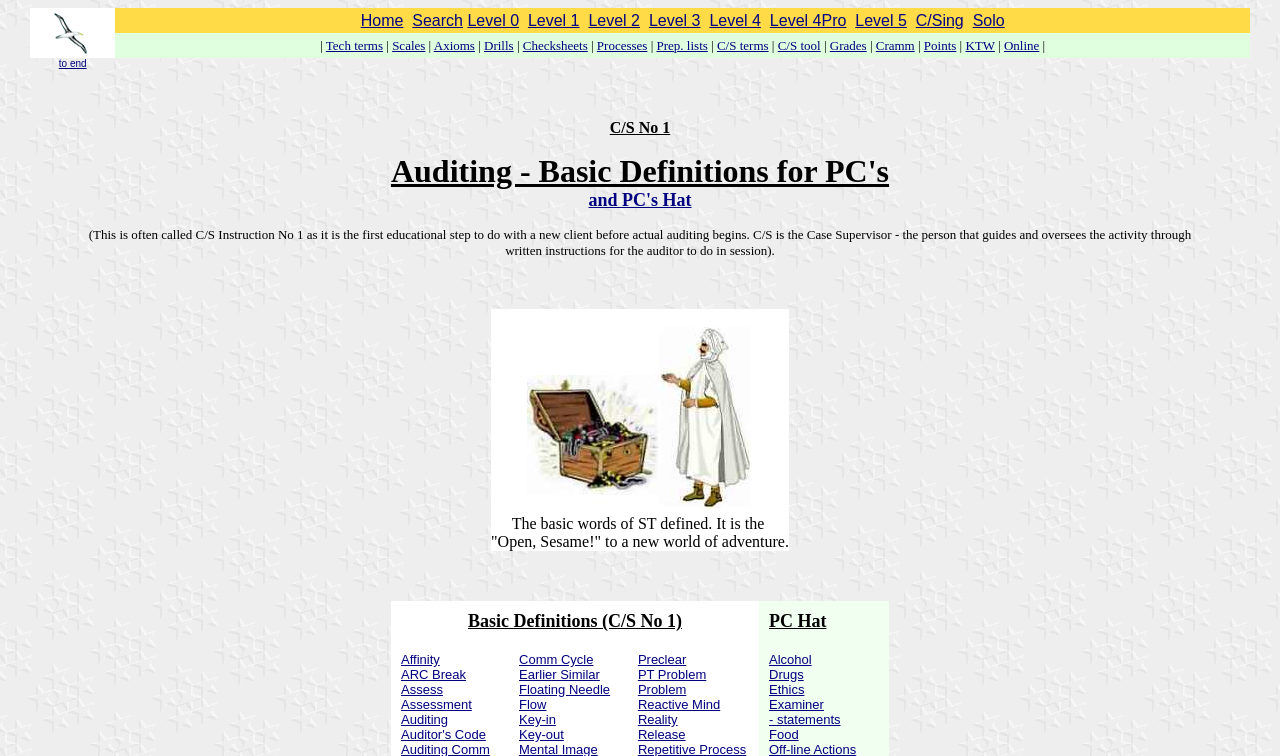Determine the bounding box coordinates of the element that should be clicked to execute the following command: "Click the logo".

None